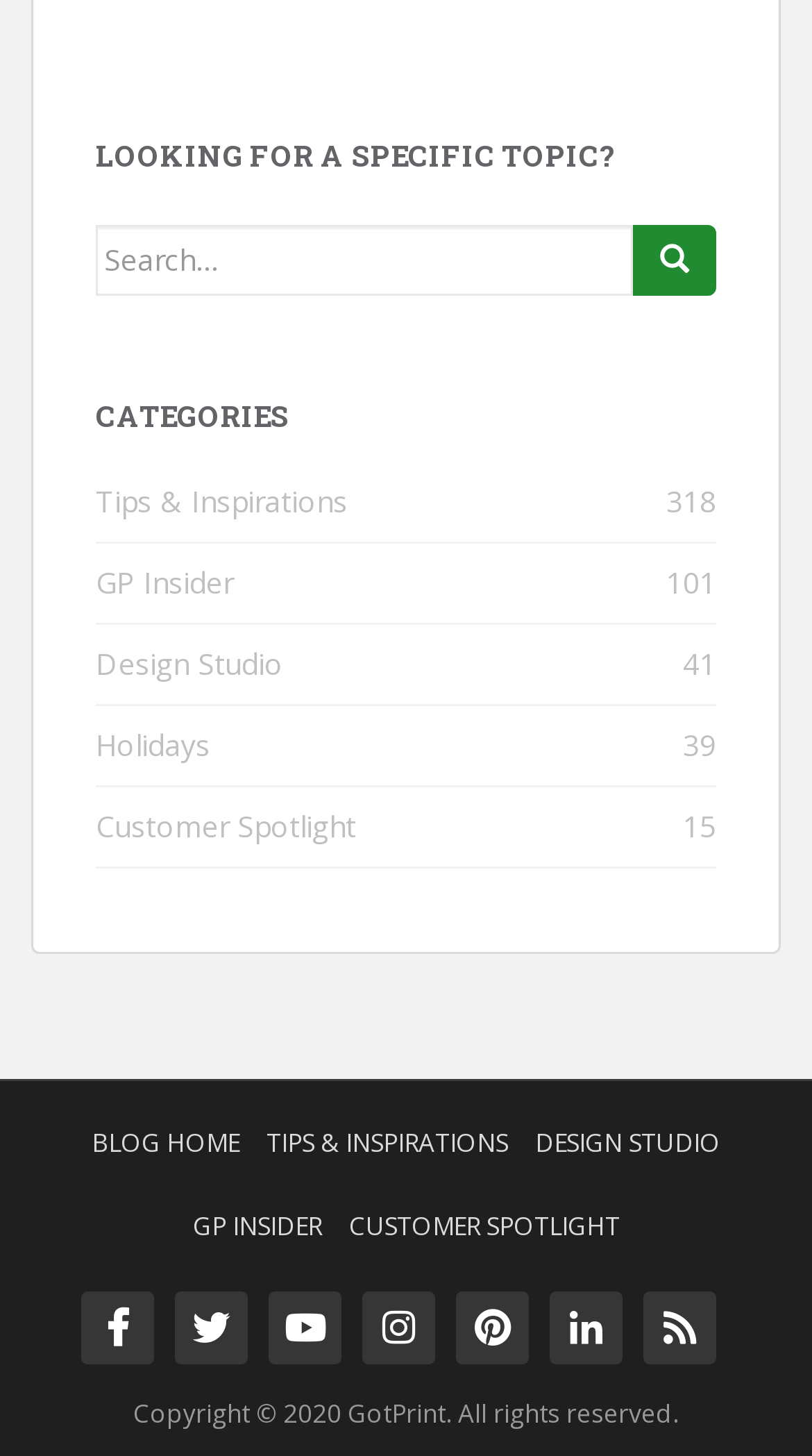Find the bounding box coordinates of the element to click in order to complete the given instruction: "Search for a topic."

[0.118, 0.154, 0.882, 0.203]